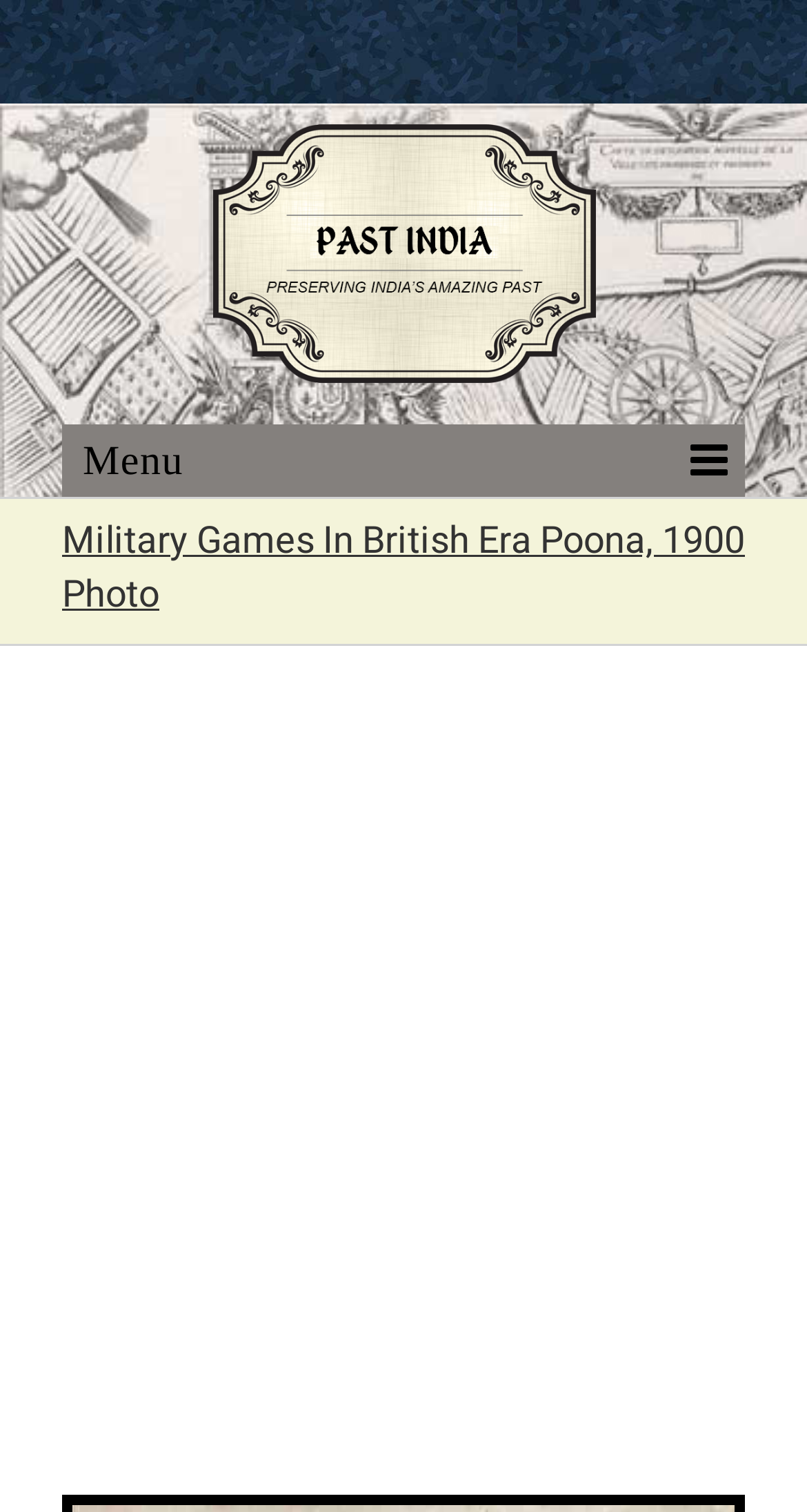Extract the main heading text from the webpage.

Military Games In British Era Poona, 1900 Photo